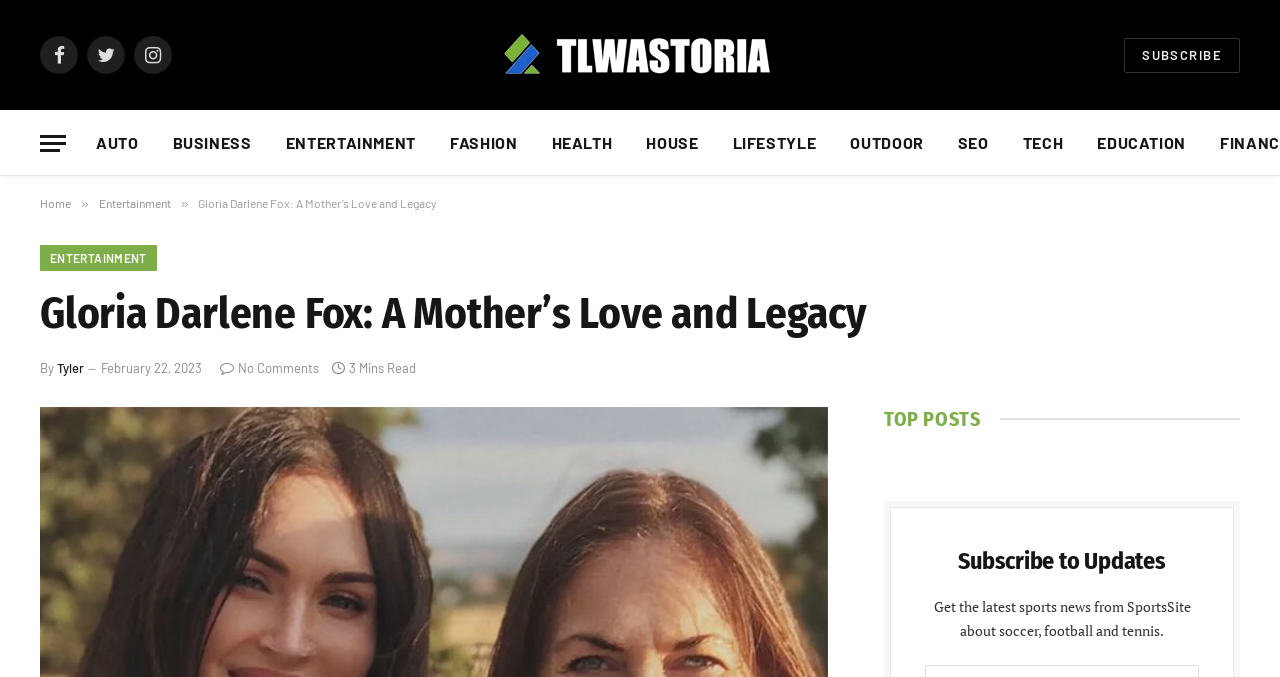Locate the bounding box coordinates of the element I should click to achieve the following instruction: "Read Entertainment news".

[0.077, 0.29, 0.133, 0.31]